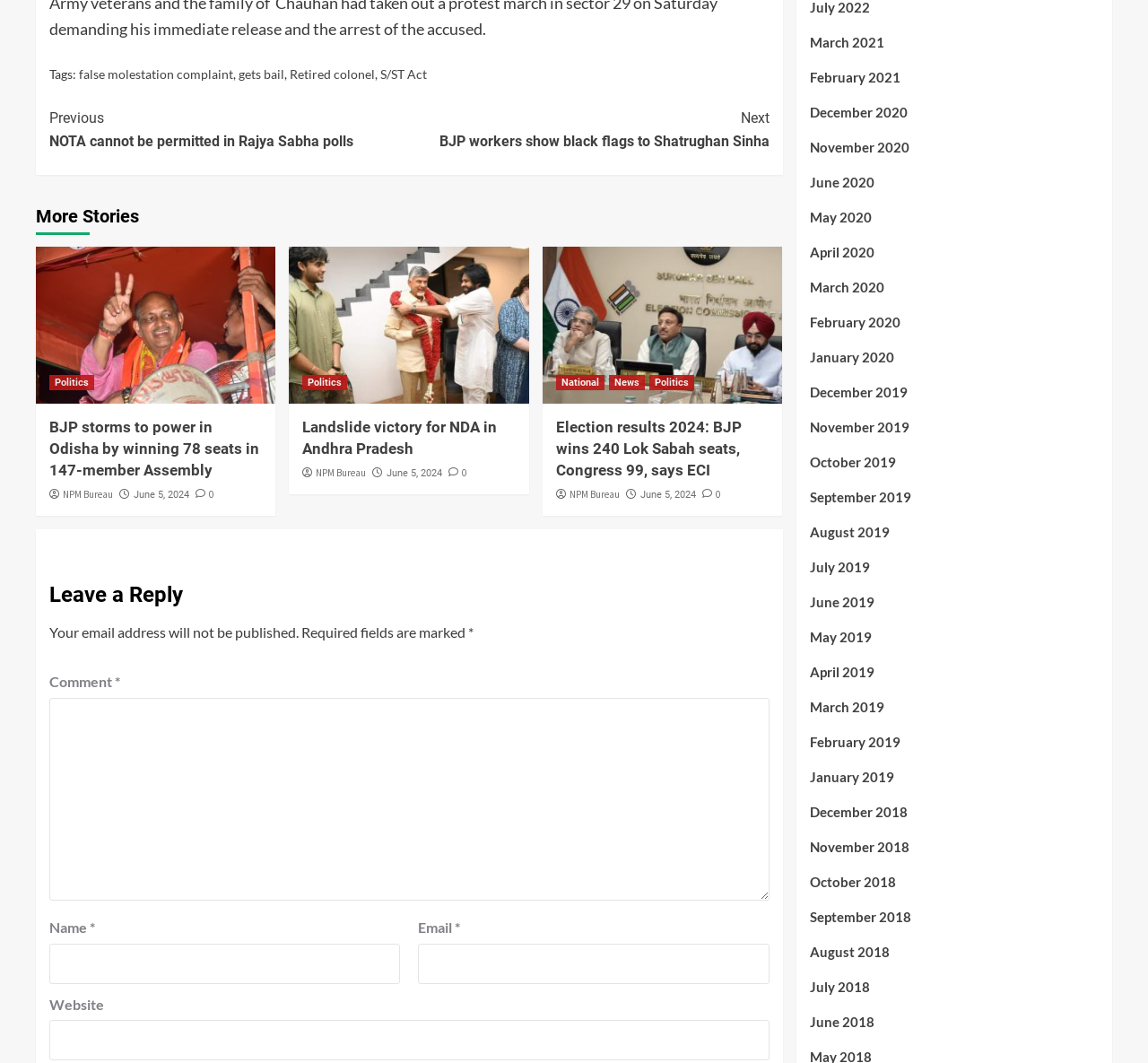Please find the bounding box coordinates of the element that must be clicked to perform the given instruction: "Click on 'Politics'". The coordinates should be four float numbers from 0 to 1, i.e., [left, top, right, bottom].

[0.043, 0.353, 0.082, 0.367]